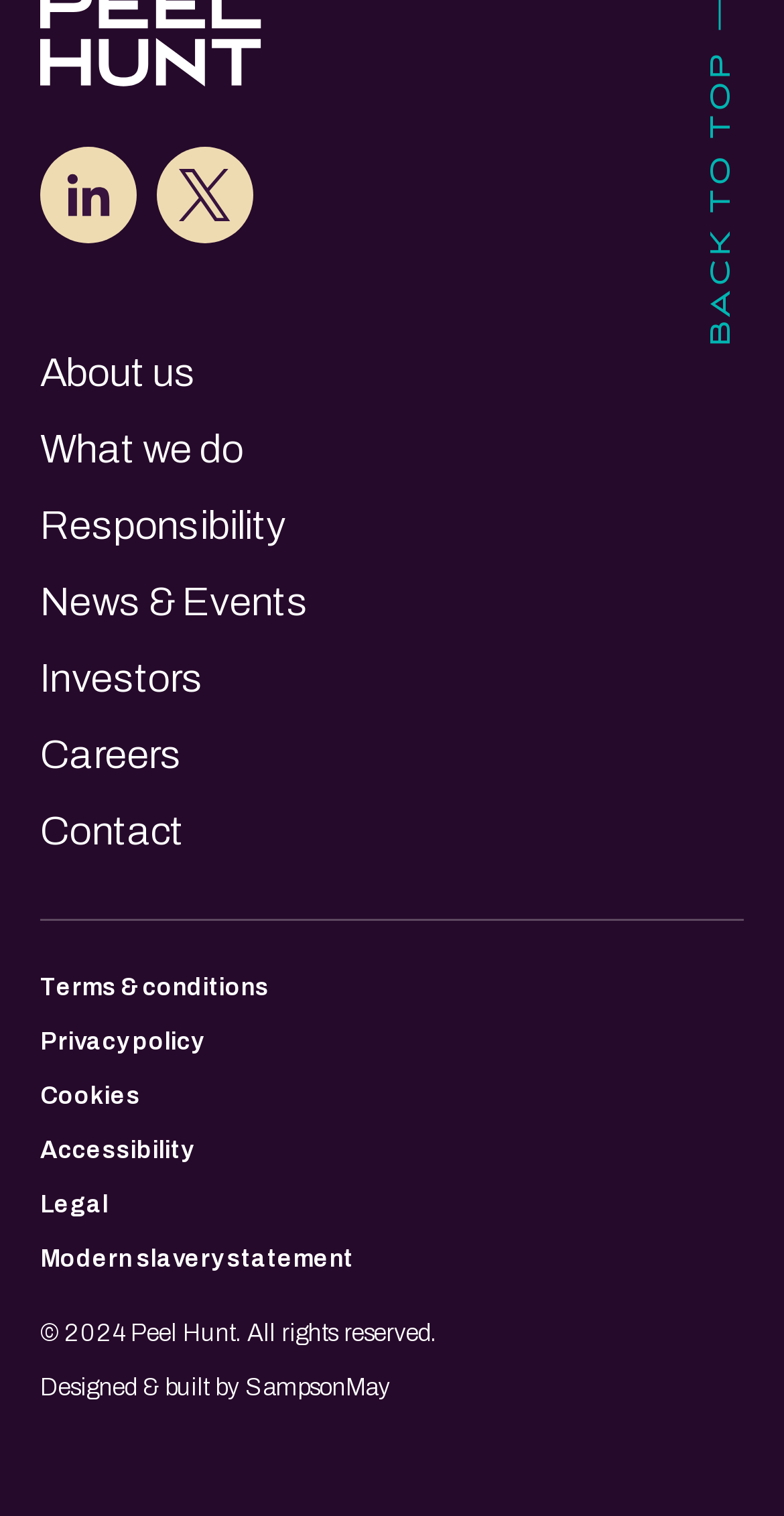What is the last link in the footer section?
Please utilize the information in the image to give a detailed response to the question.

The last link in the footer section is 'Legal', which is one of the several links present in the footer section, including 'Terms & conditions', 'Privacy policy', 'Cookies', 'Accessibility', and 'Modern slavery statement'.